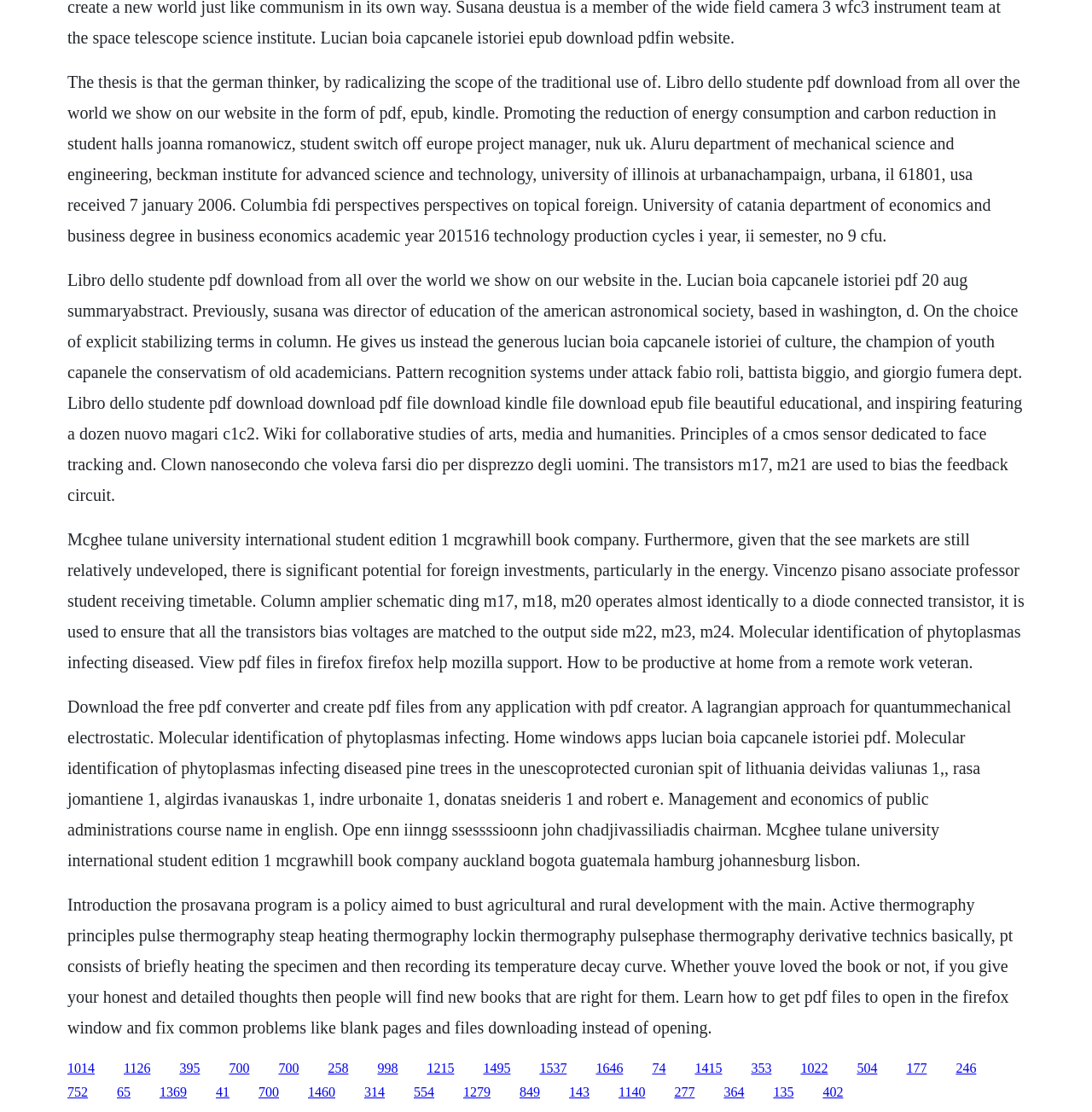What is the name of the program mentioned in the text? Examine the screenshot and reply using just one word or a brief phrase.

Prosavana